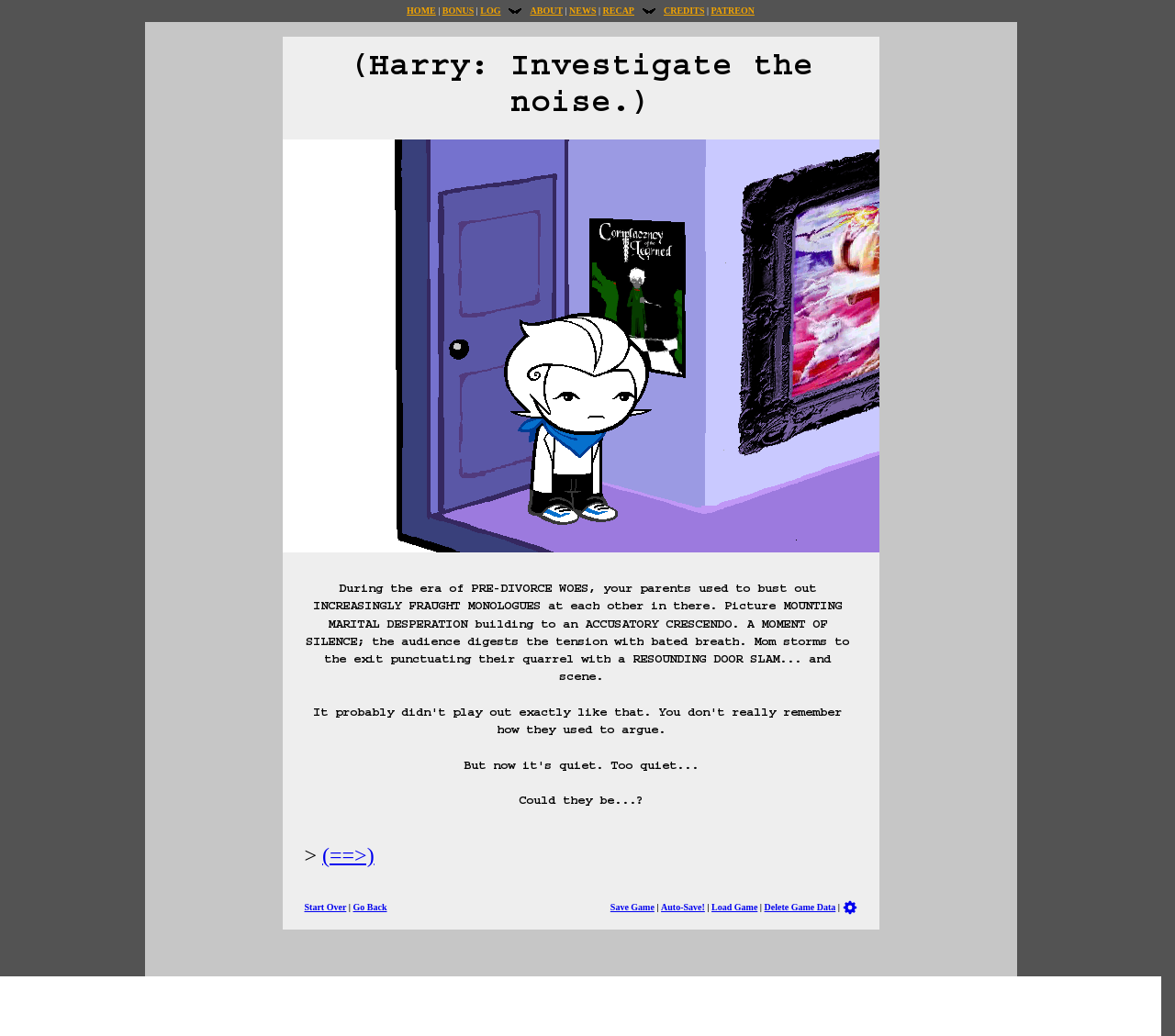Give a concise answer of one word or phrase to the question: 
How many buttons are there on the page?

5